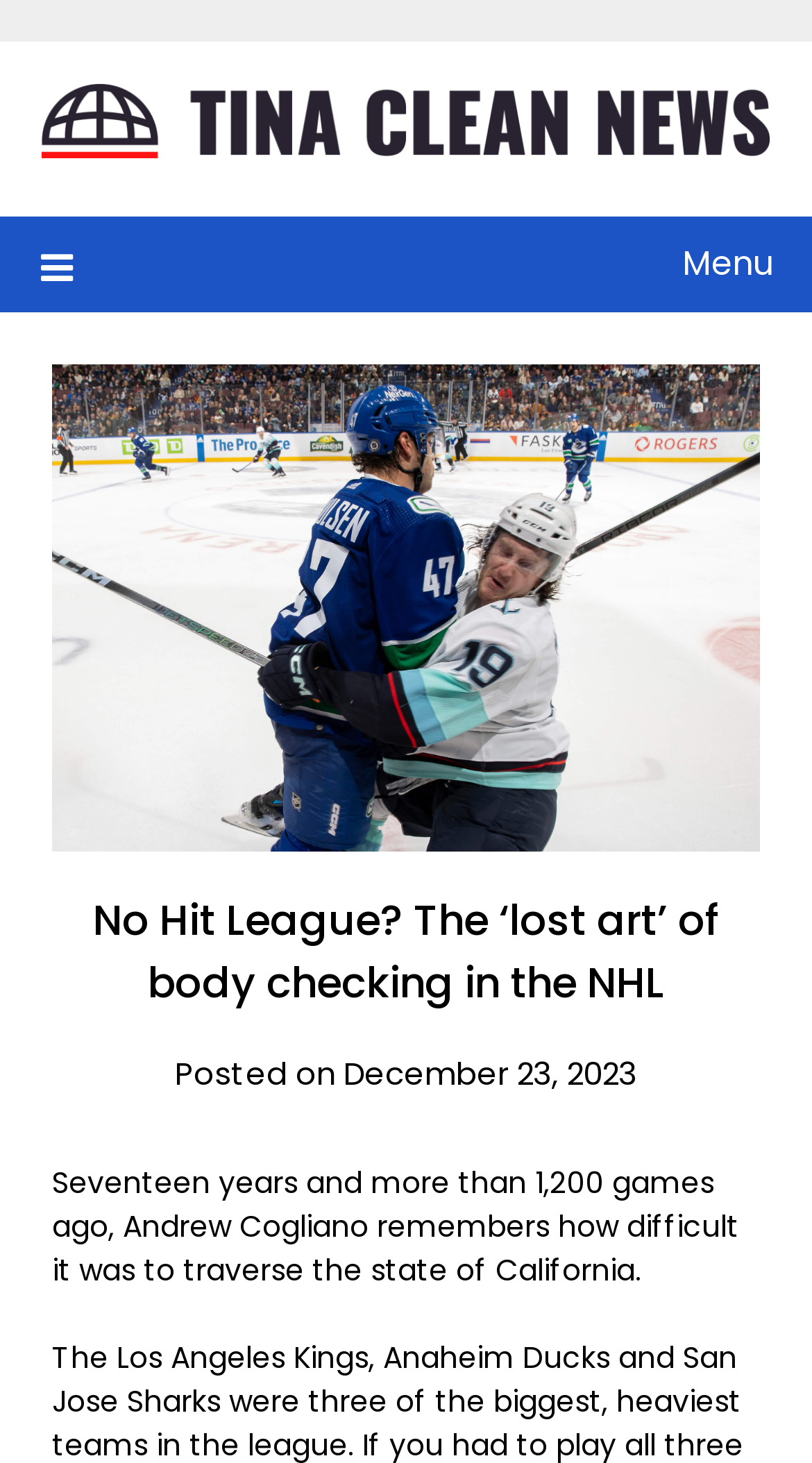Using the elements shown in the image, answer the question comprehensively: What is the number of games mentioned in the article?

The article mentions 'more than 1,200 games ago' which indicates the number of games mentioned in the article.